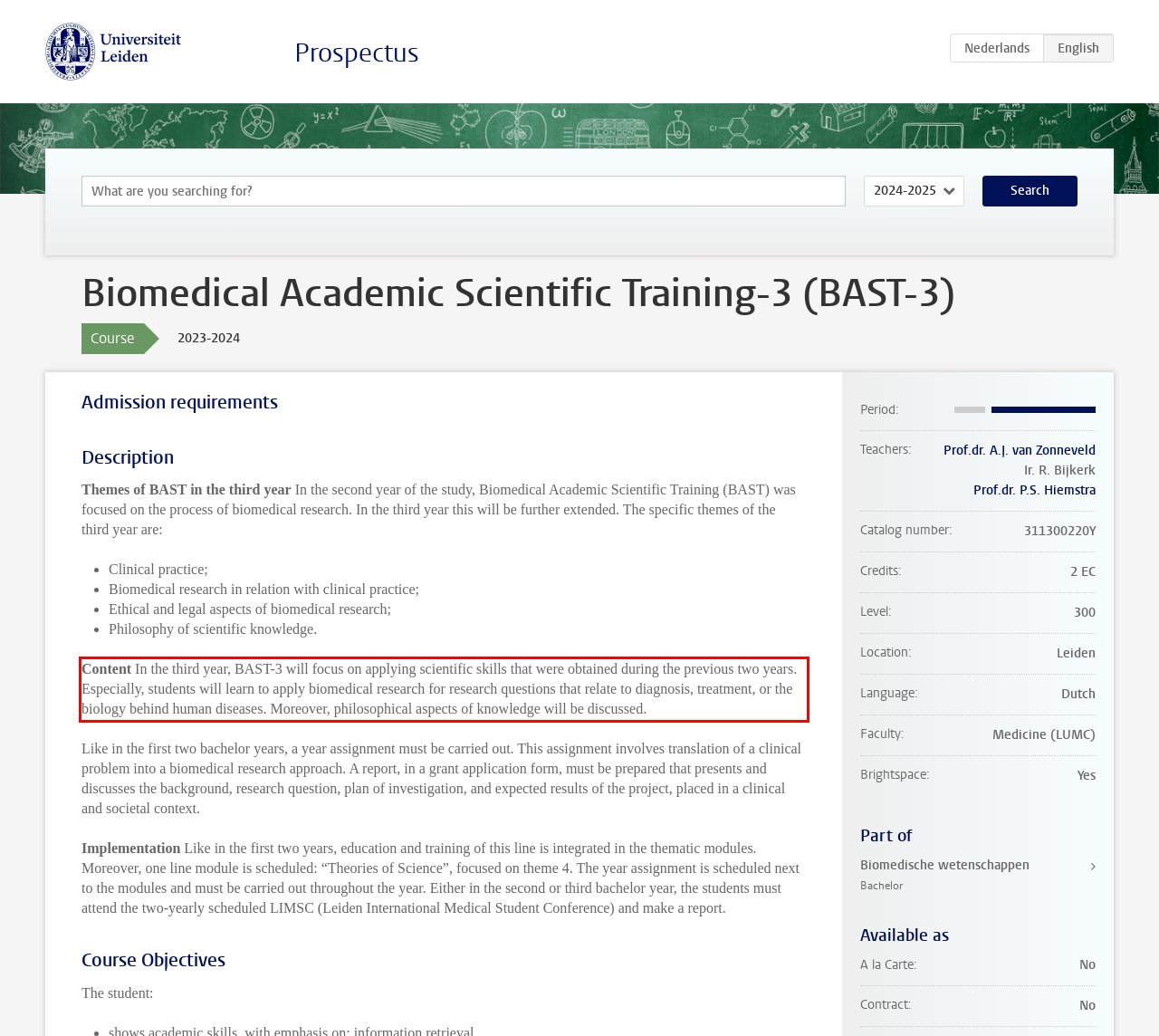Given a webpage screenshot, identify the text inside the red bounding box using OCR and extract it.

Content In the third year, BAST-3 will focus on applying scientific skills that were obtained during the previous two years. Especially, students will learn to apply biomedical research for research questions that relate to diagnosis, treatment, or the biology behind human diseases. Moreover, philosophical aspects of knowledge will be discussed.